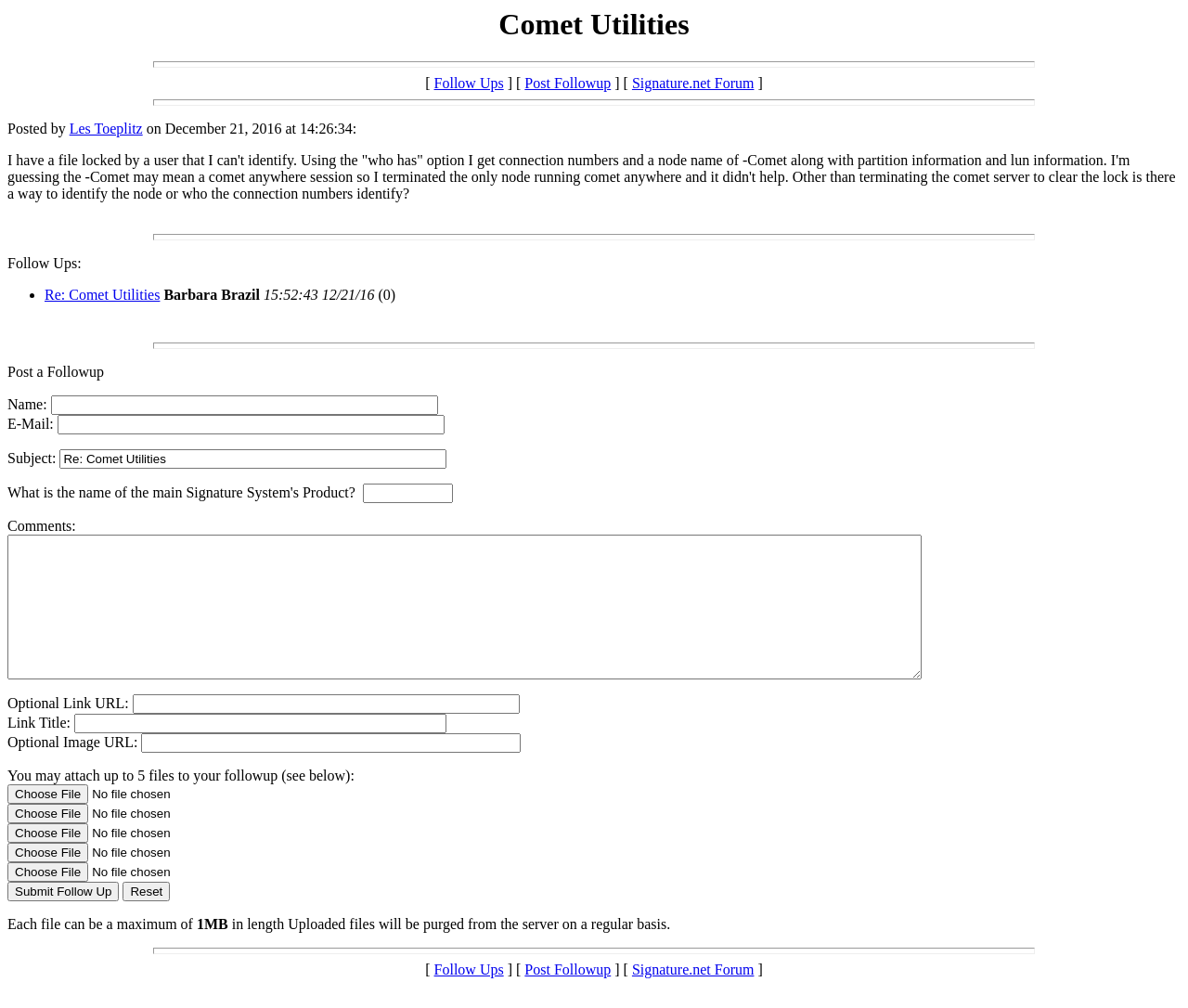Please identify the bounding box coordinates of the region to click in order to complete the given instruction: "Enter your name in the 'Name' field". The coordinates should be four float numbers between 0 and 1, i.e., [left, top, right, bottom].

[0.043, 0.393, 0.368, 0.412]